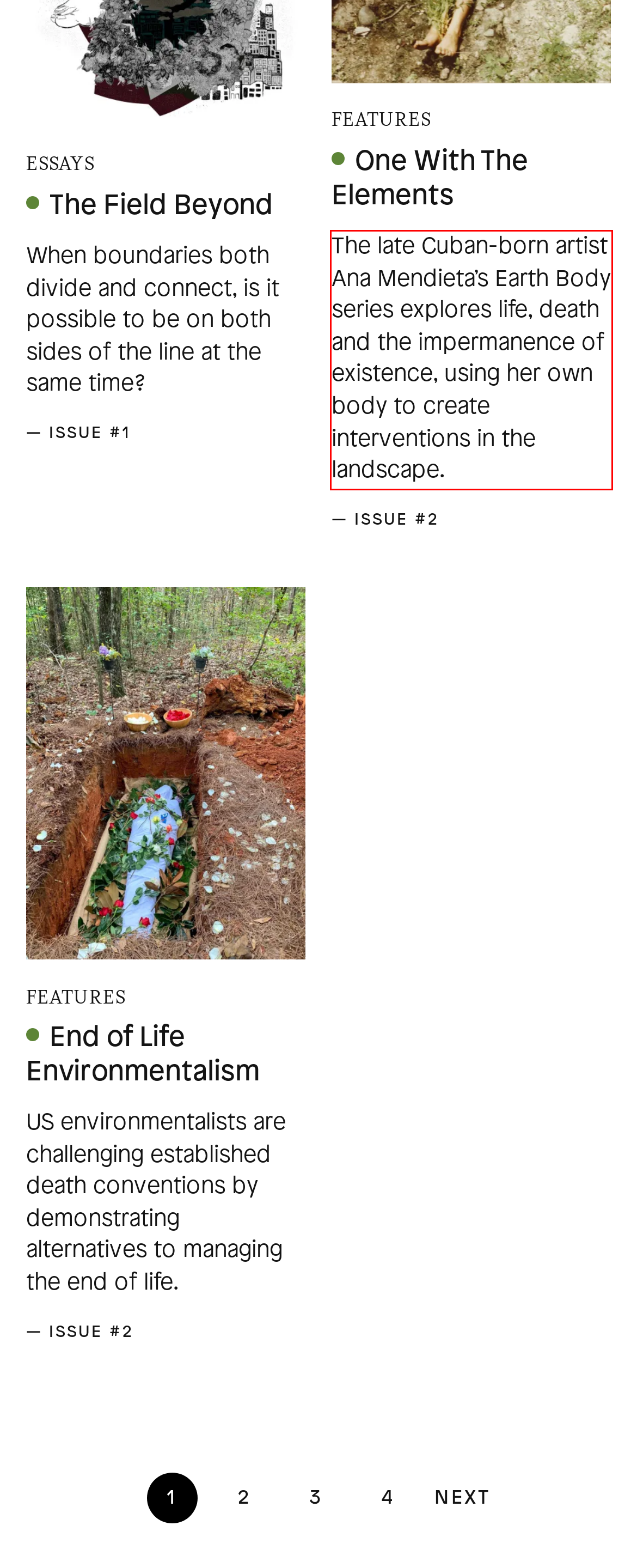Identify the text within the red bounding box on the webpage screenshot and generate the extracted text content.

The late Cuban-born artist Ana Mendieta’s Earth Body series explores life, death and the impermanence of existence, using her own body to create interventions in the landscape.